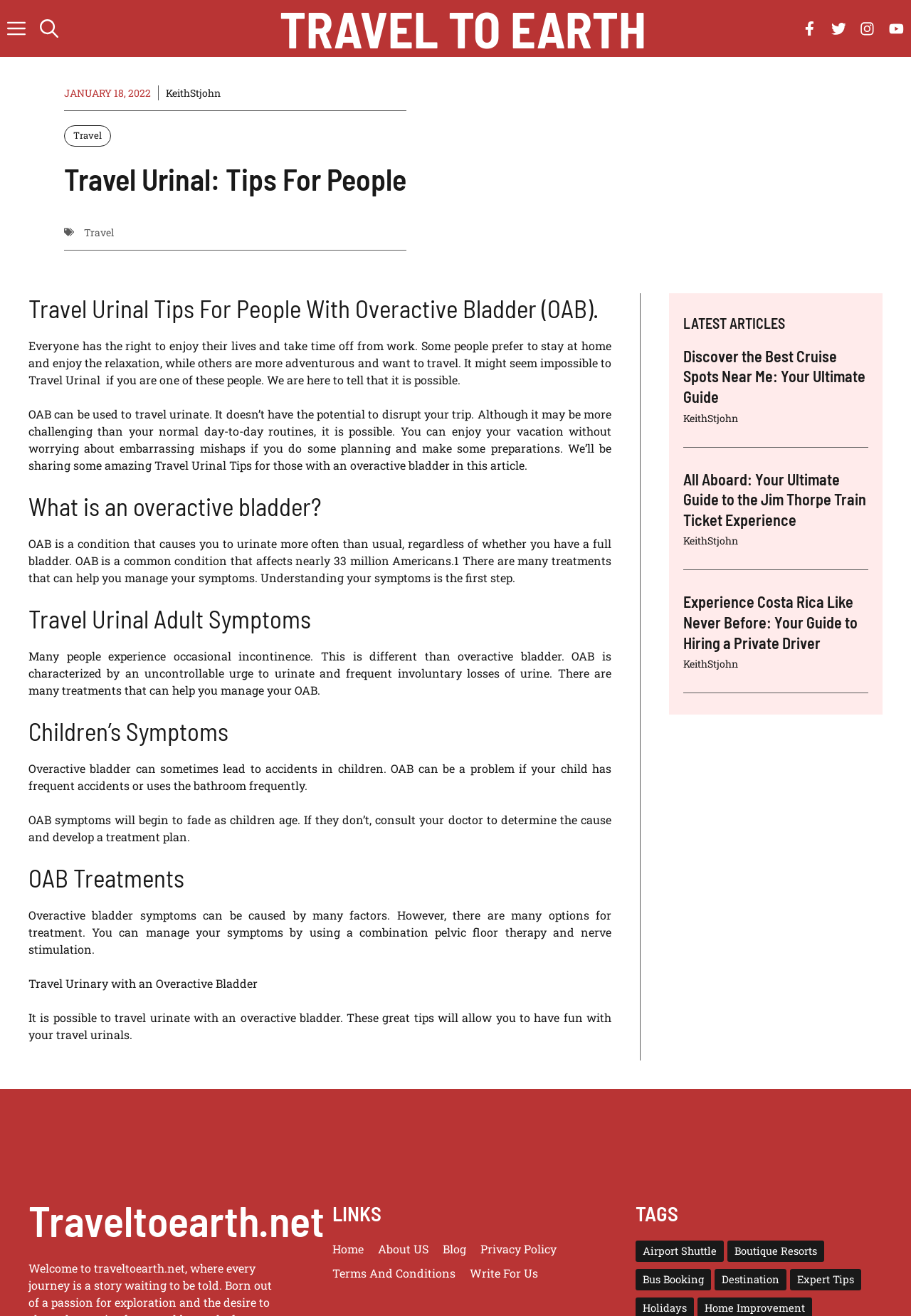Please examine the image and answer the question with a detailed explanation:
What is the author of the article?

I found the author's name by looking at the link element with the text 'KeithStjohn' which is located below the article's title.